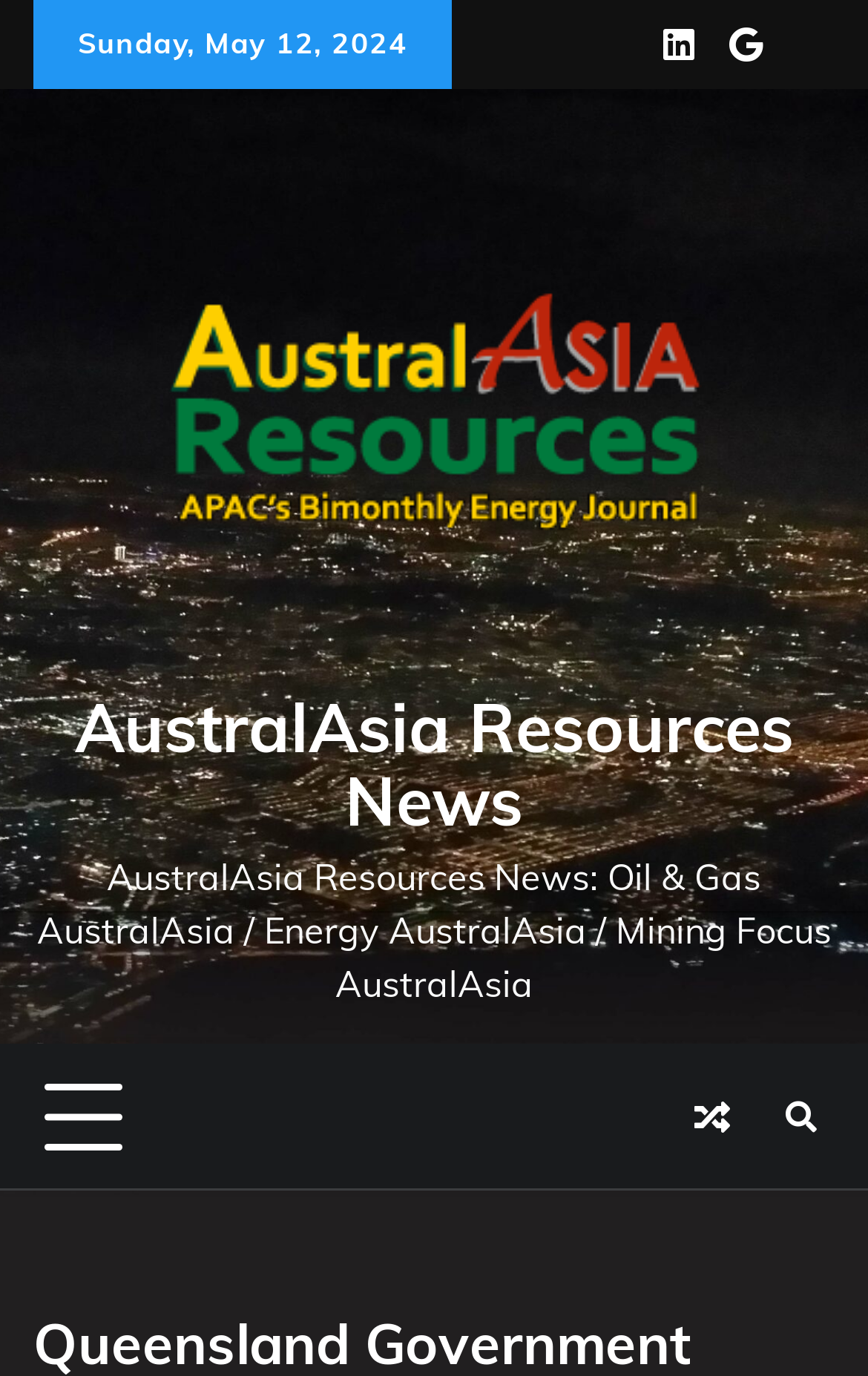What is the date of the article?
Examine the image and provide an in-depth answer to the question.

I found the date of the article by looking at the top of the webpage, where it says 'Sunday, May 12, 2024' in a static text element.